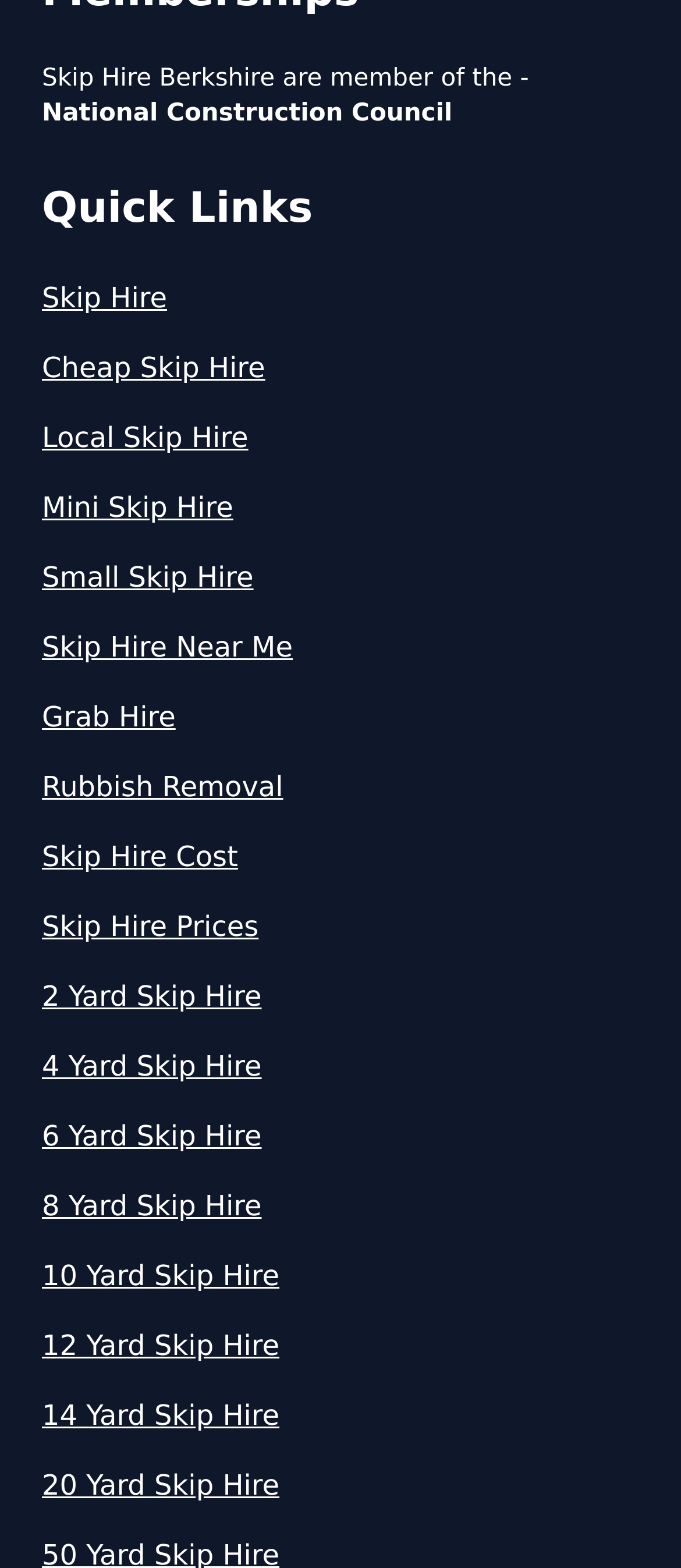Locate the coordinates of the bounding box for the clickable region that fulfills this instruction: "Go to 'Skip Hire'".

[0.062, 0.177, 0.938, 0.204]